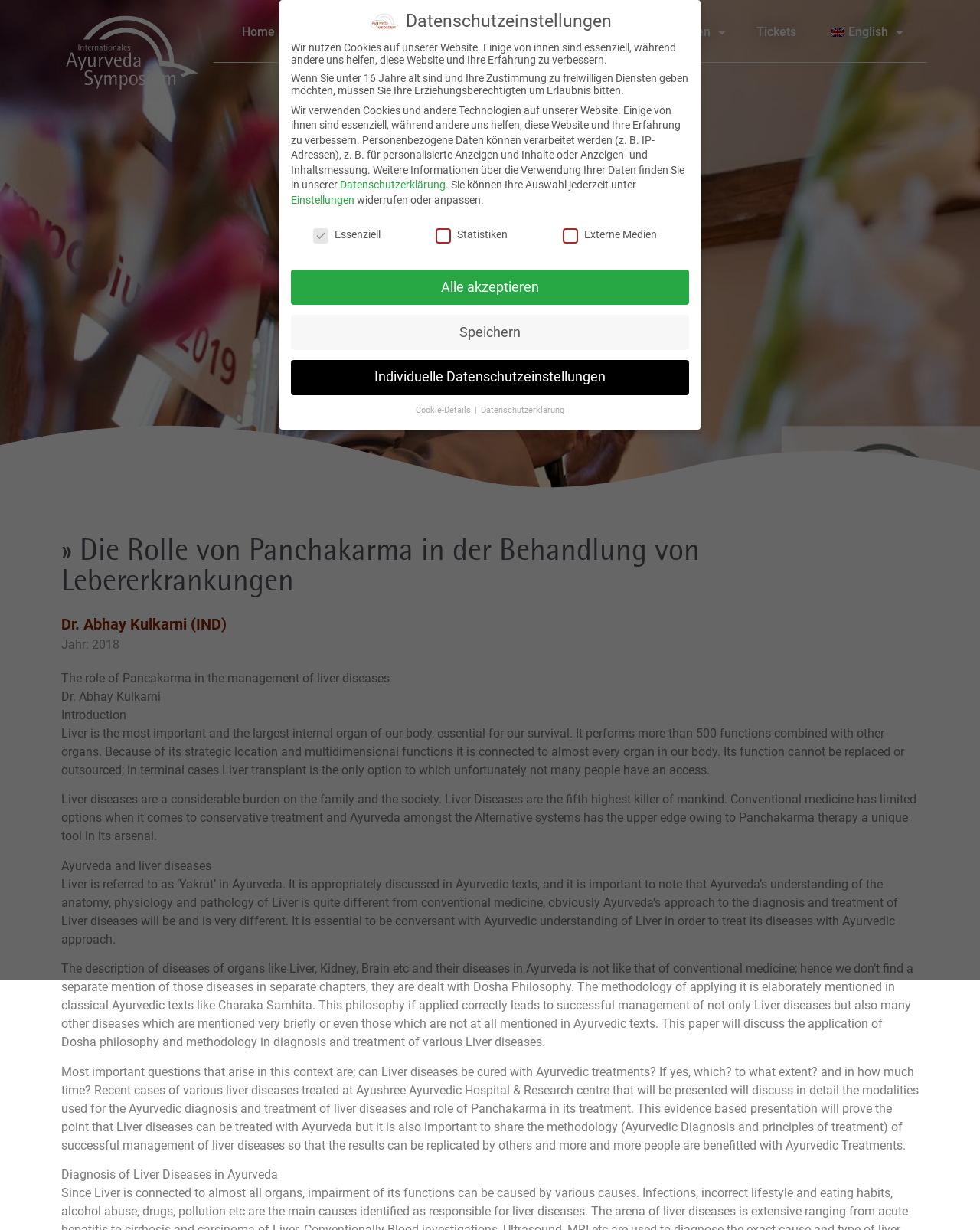Find the bounding box coordinates of the element I should click to carry out the following instruction: "Go to the Home page".

[0.231, 0.006, 0.296, 0.051]